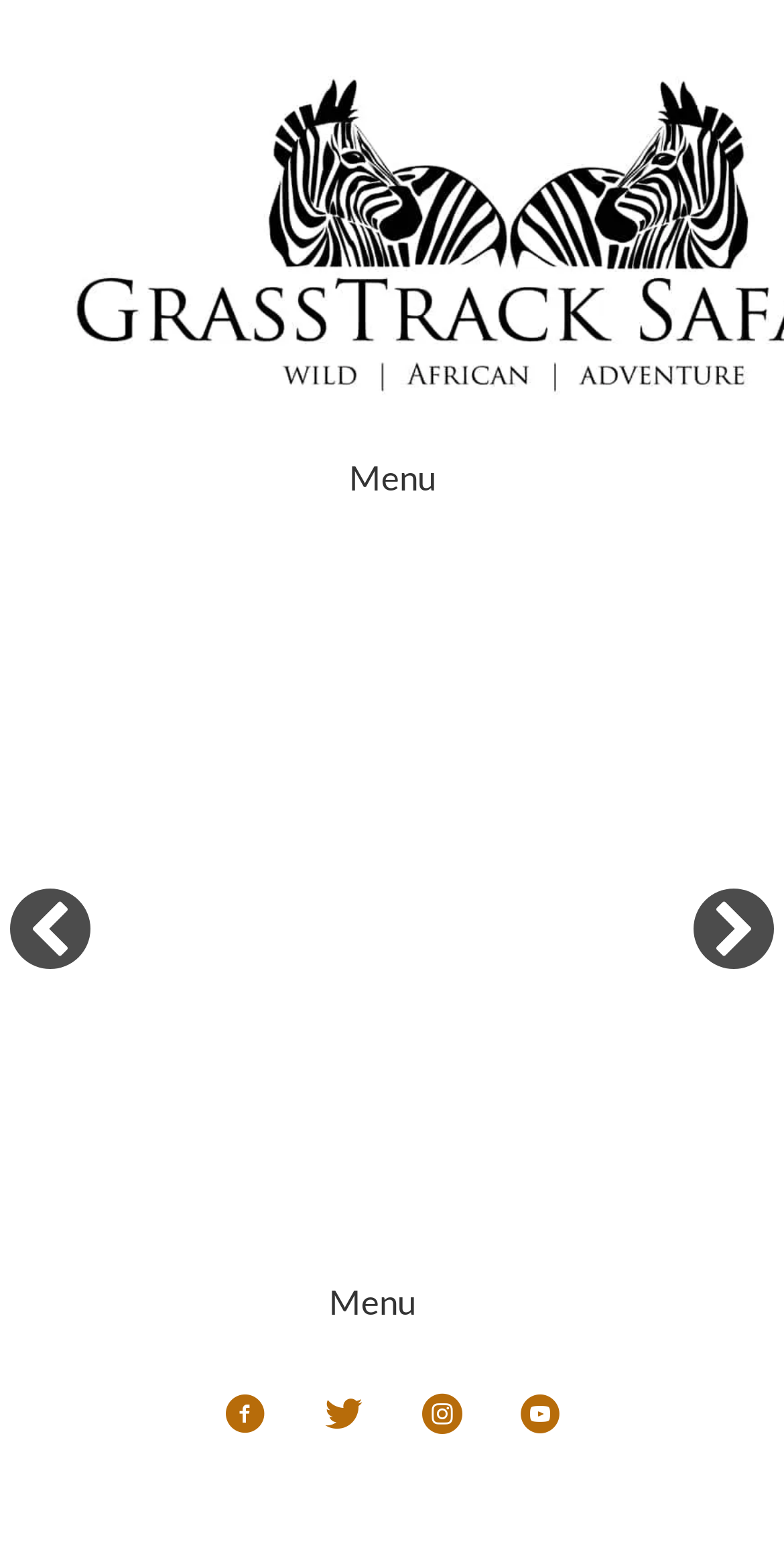Answer the question below in one word or phrase:
What is the layout of the menu items?

One on top, one at bottom